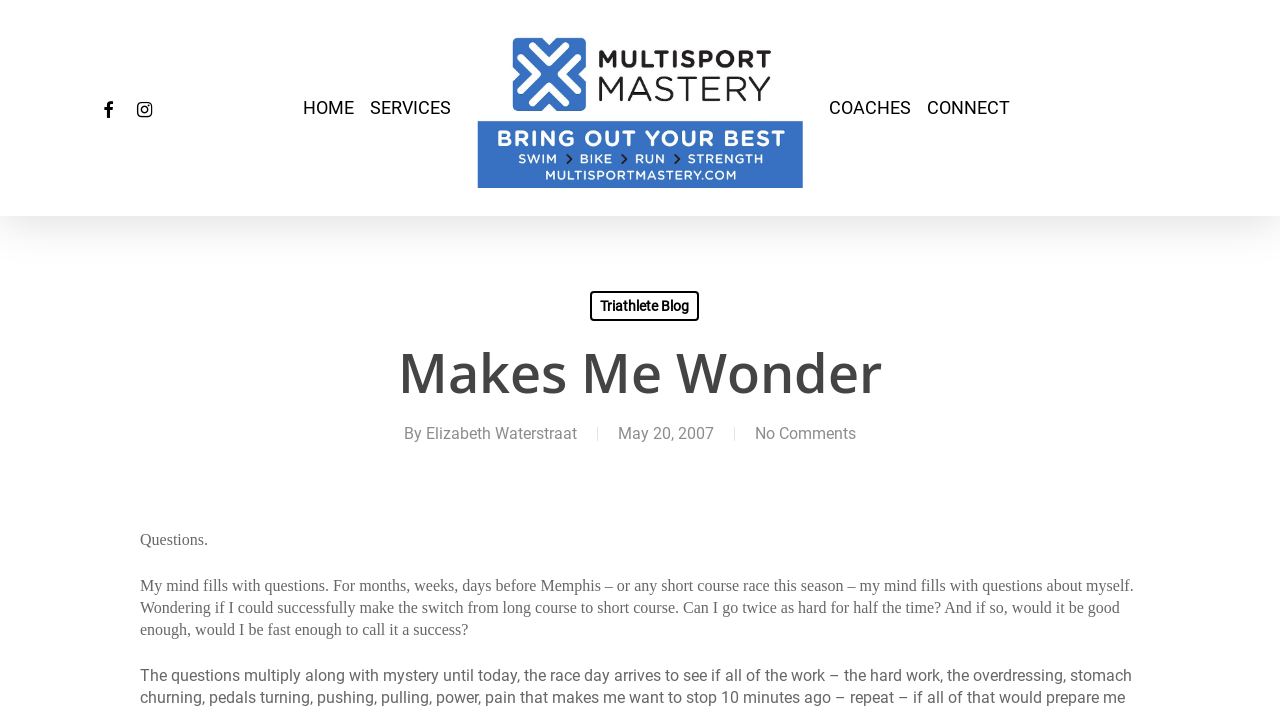Please specify the bounding box coordinates in the format (top-left x, top-left y, bottom-right x, bottom-right y), with values ranging from 0 to 1. Identify the bounding box for the UI component described as follows: alt="Chicago Area Triathlon Coaching"

[0.373, 0.039, 0.627, 0.264]